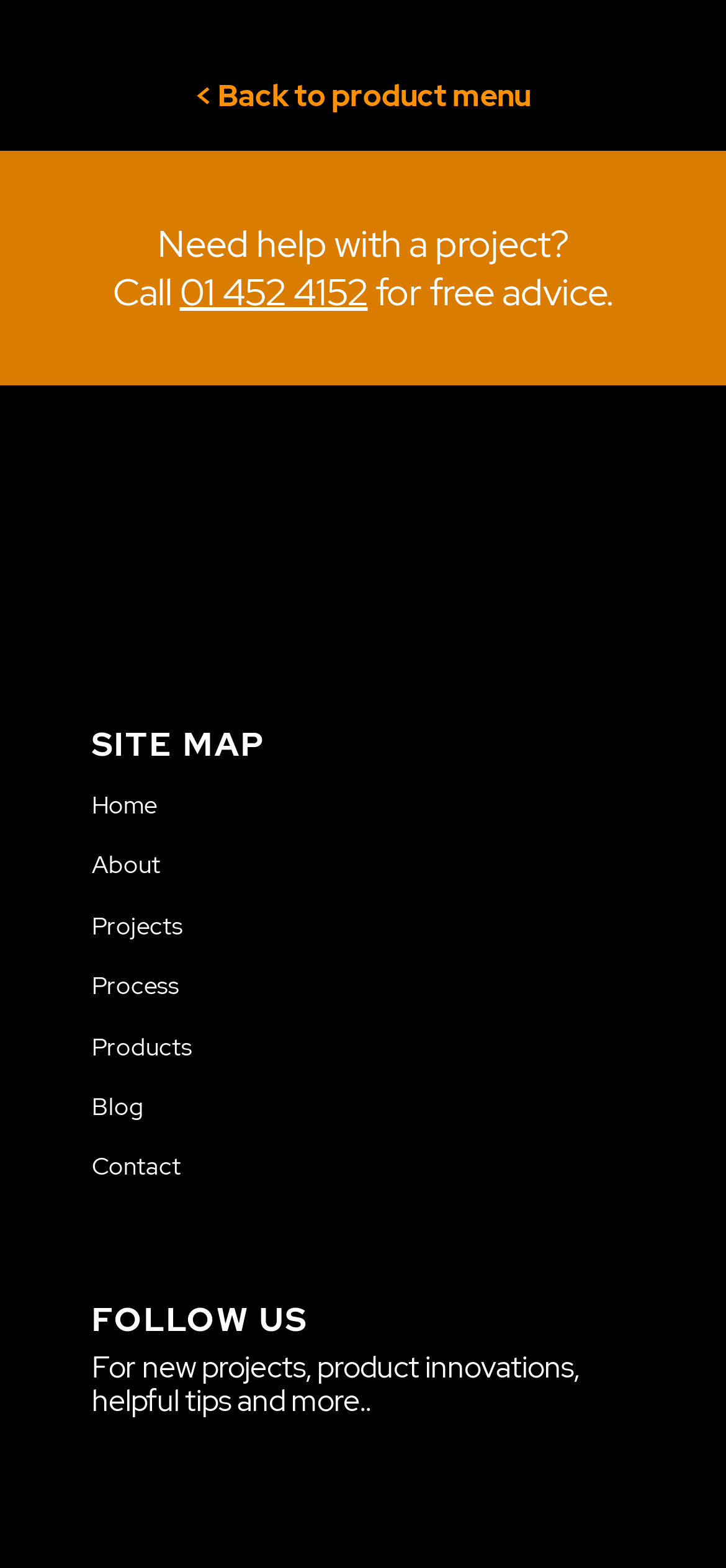Determine the bounding box coordinates of the clickable element to achieve the following action: 'go back to product menu'. Provide the coordinates as four float values between 0 and 1, formatted as [left, top, right, bottom].

[0.269, 0.048, 0.731, 0.073]